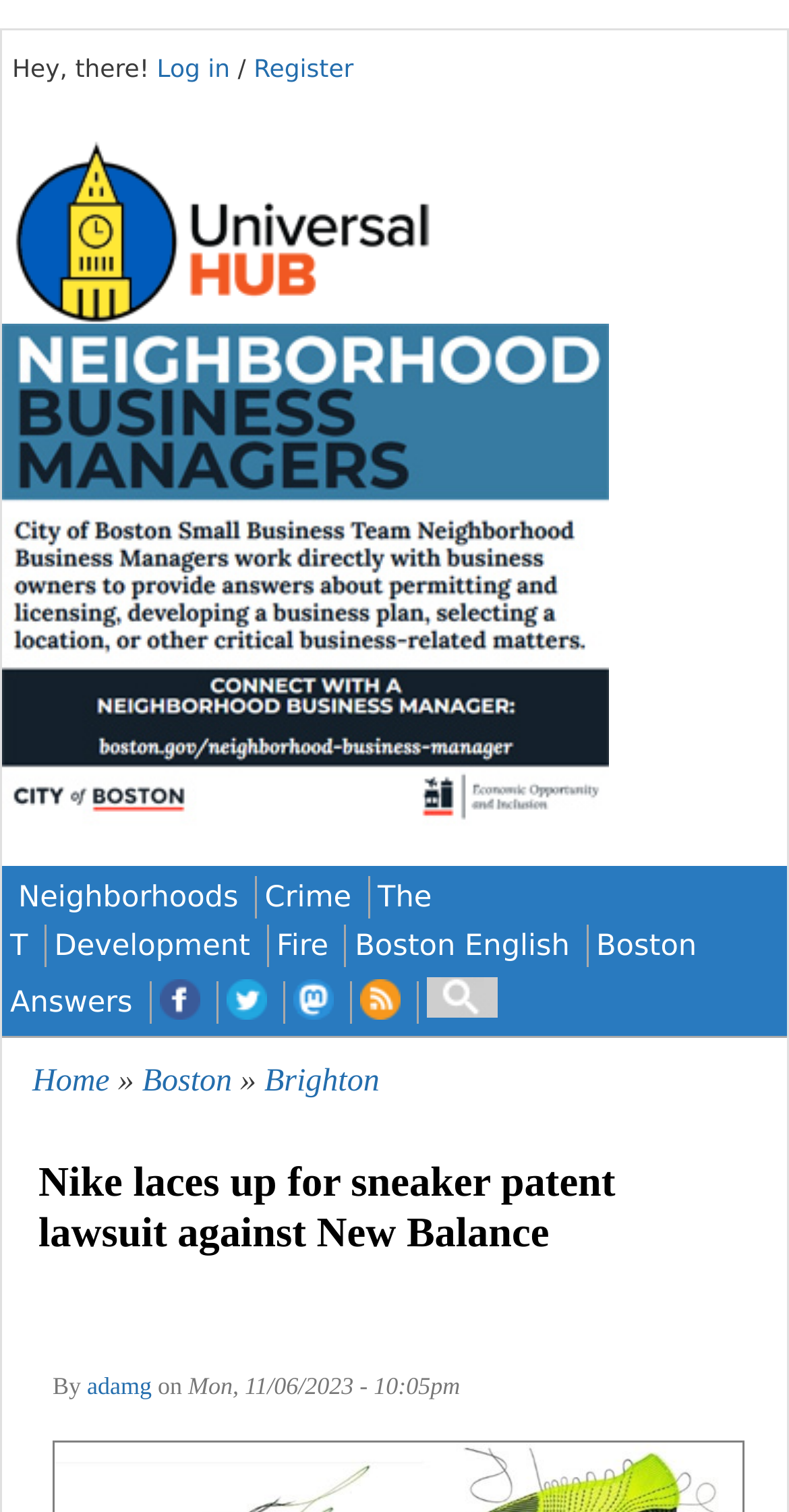Determine the bounding box coordinates for the UI element matching this description: "The T".

[0.013, 0.581, 0.547, 0.64]